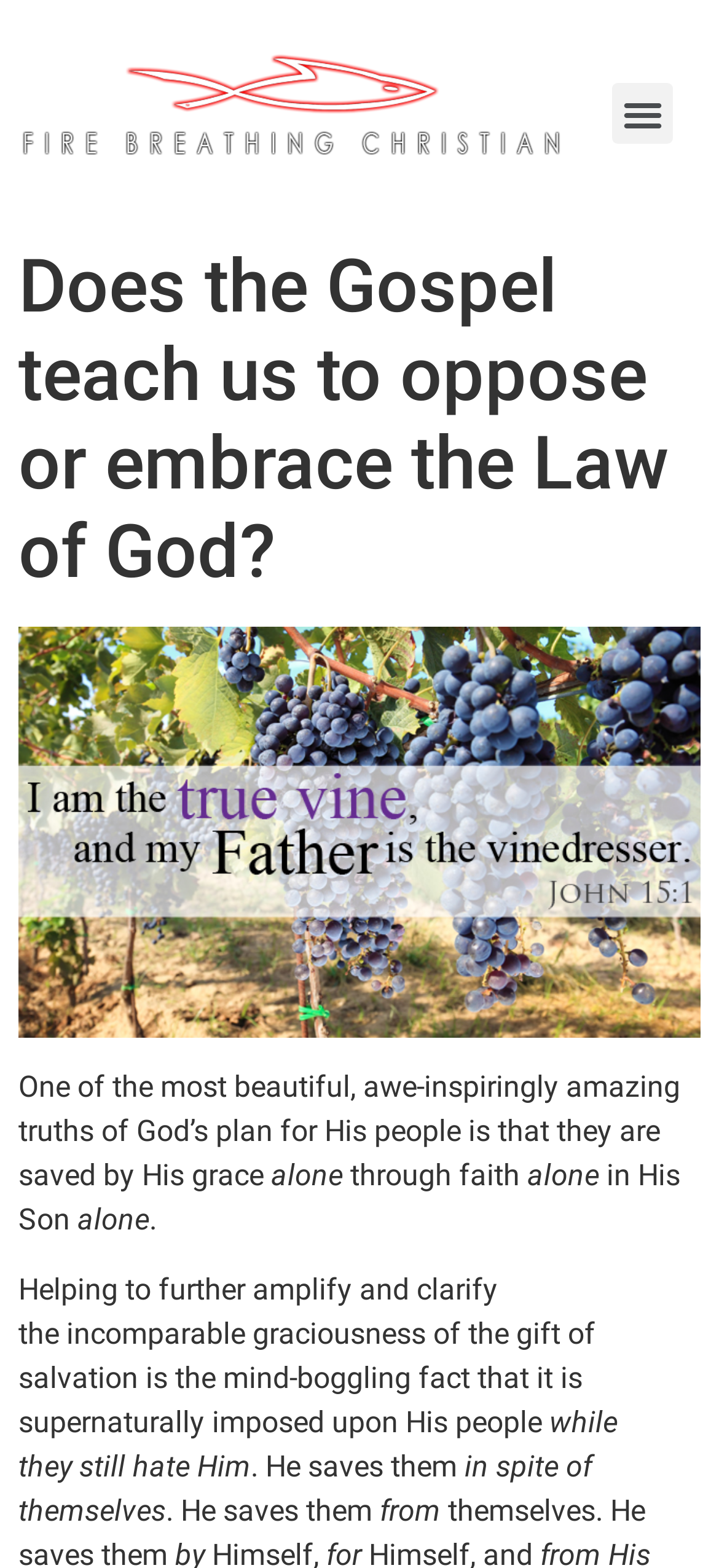Please answer the following question using a single word or phrase: 
What is the nature of salvation?

Supernatural